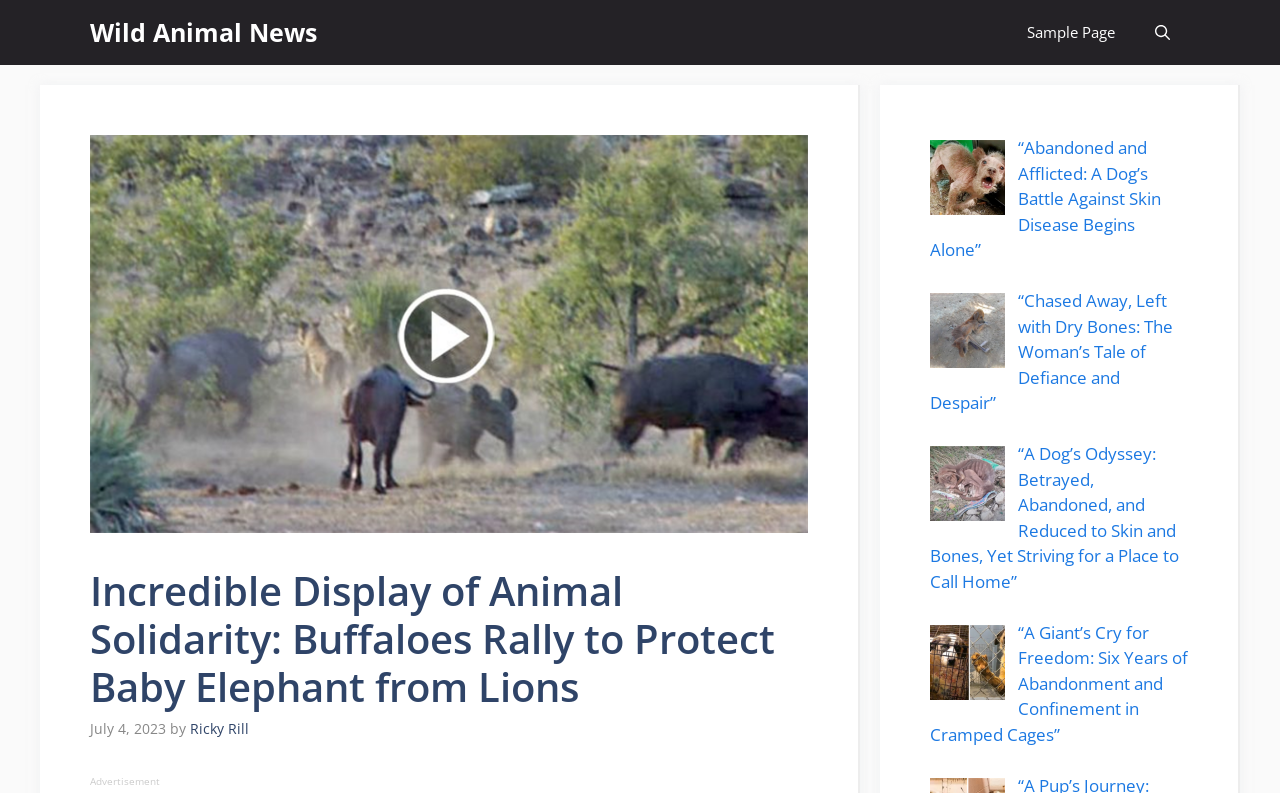What is the category of the main article?
Offer a detailed and exhaustive answer to the question.

I found the category of the main article by looking at the main heading, which says 'Incredible Display of Animal Solidarity: Buffaloes Rally to Protect Baby Elephant from Lions'.